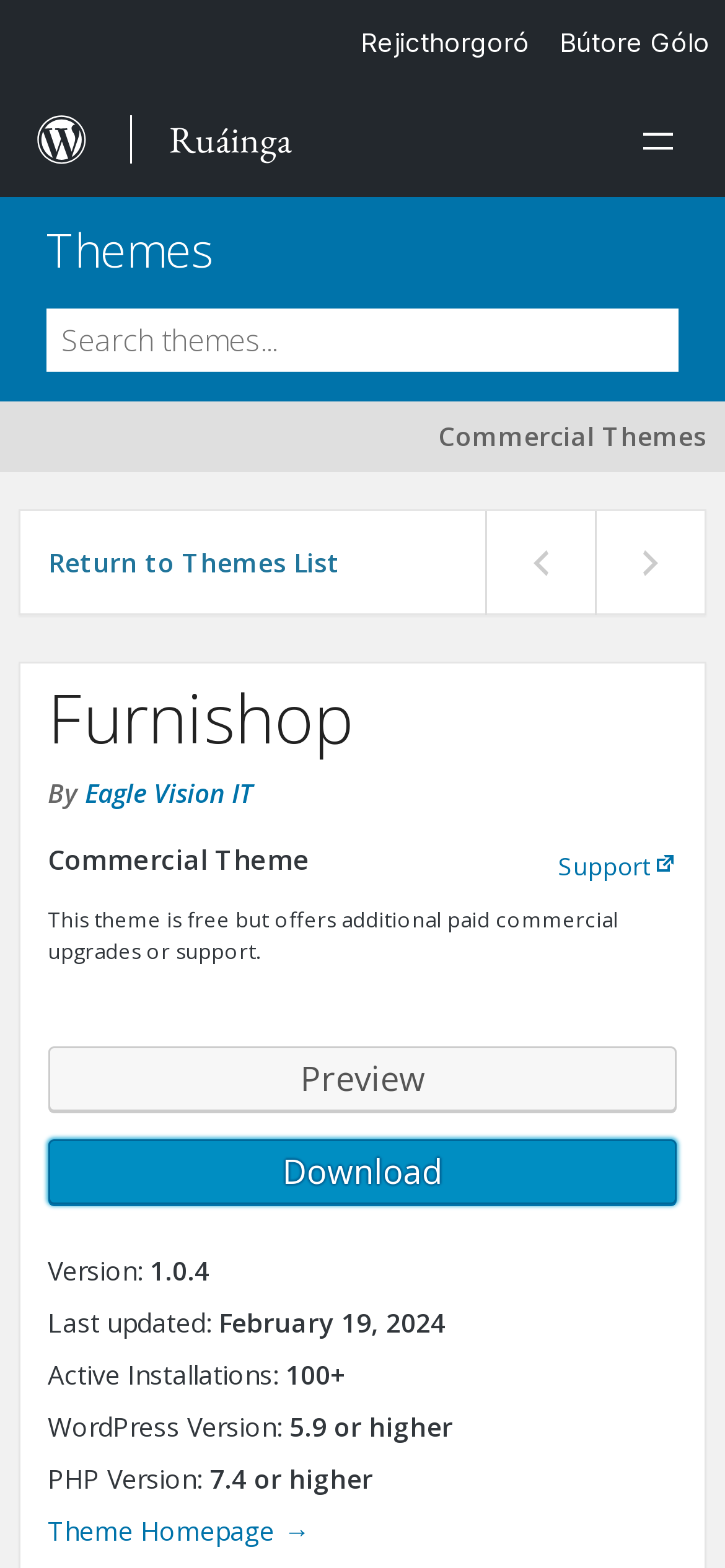Answer the question below using just one word or a short phrase: 
What is the minimum required PHP version for the theme?

7.4 or higher